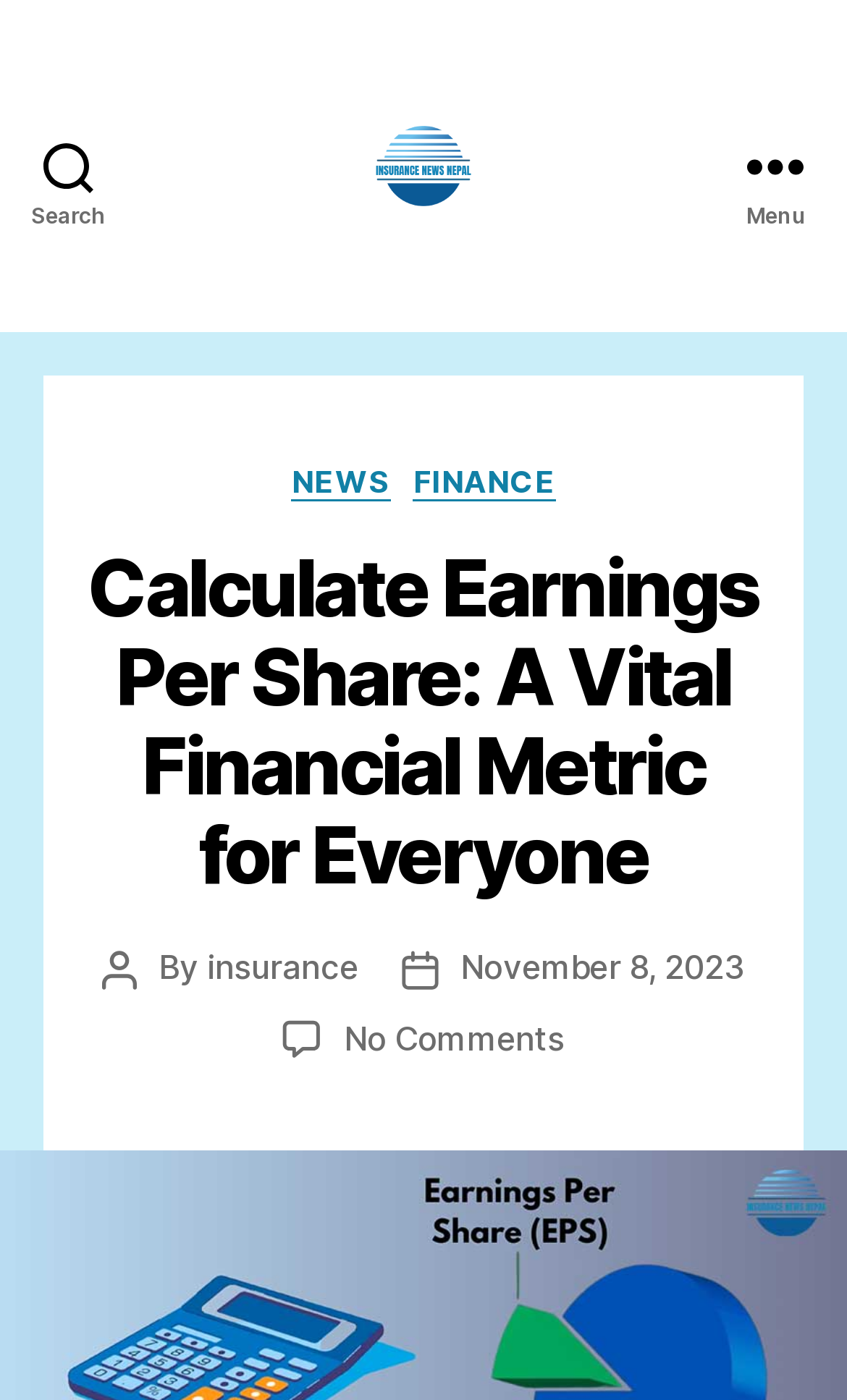Please locate the bounding box coordinates of the region I need to click to follow this instruction: "Go to NEWS page".

[0.344, 0.33, 0.462, 0.359]